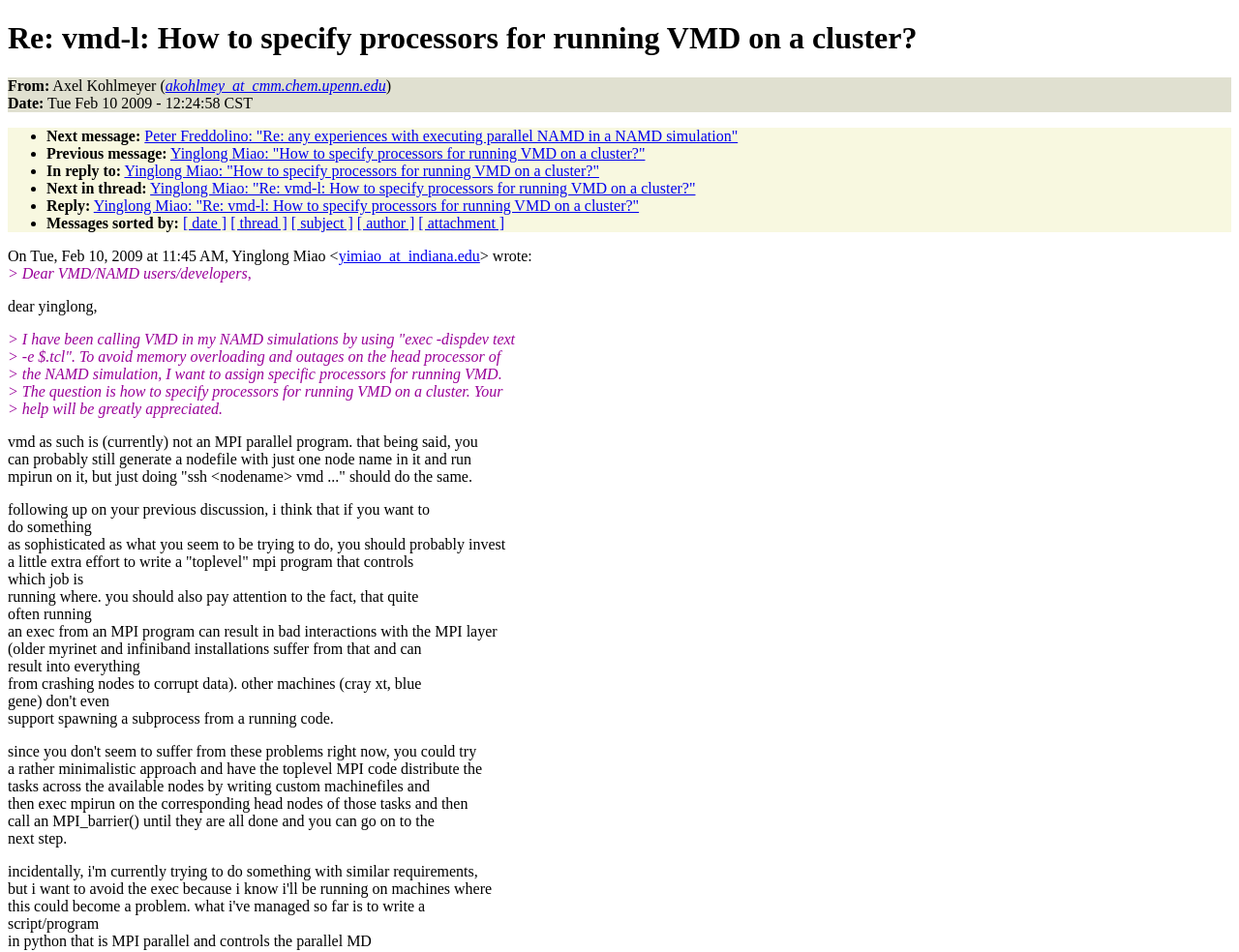What is the purpose of the email?
Based on the image, answer the question in a detailed manner.

The purpose of the email is to ask for help, specifically on how to specify processors for running VMD on a cluster, as the sender is trying to avoid memory overloading and outages on the head processor of the NAMD simulation.